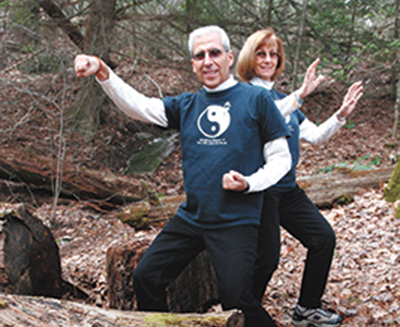Using the details from the image, please elaborate on the following question: What is the ancient Chinese wellness system depicted in the image?

The caption describes the image as capturing a moment from a qigong class, and explains that qigong is an ancient Chinese wellness system that integrates posture, breathing, and focused intention.